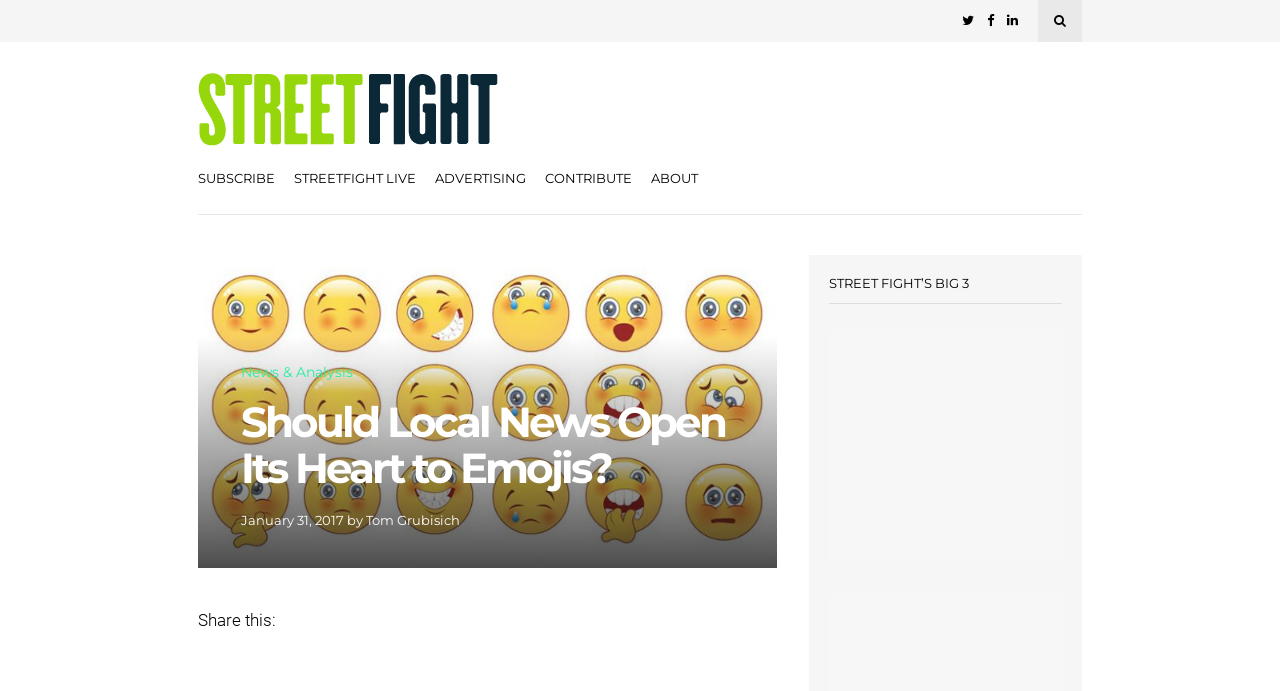Identify the coordinates of the bounding box for the element that must be clicked to accomplish the instruction: "Share the article".

[0.155, 0.883, 0.216, 0.912]